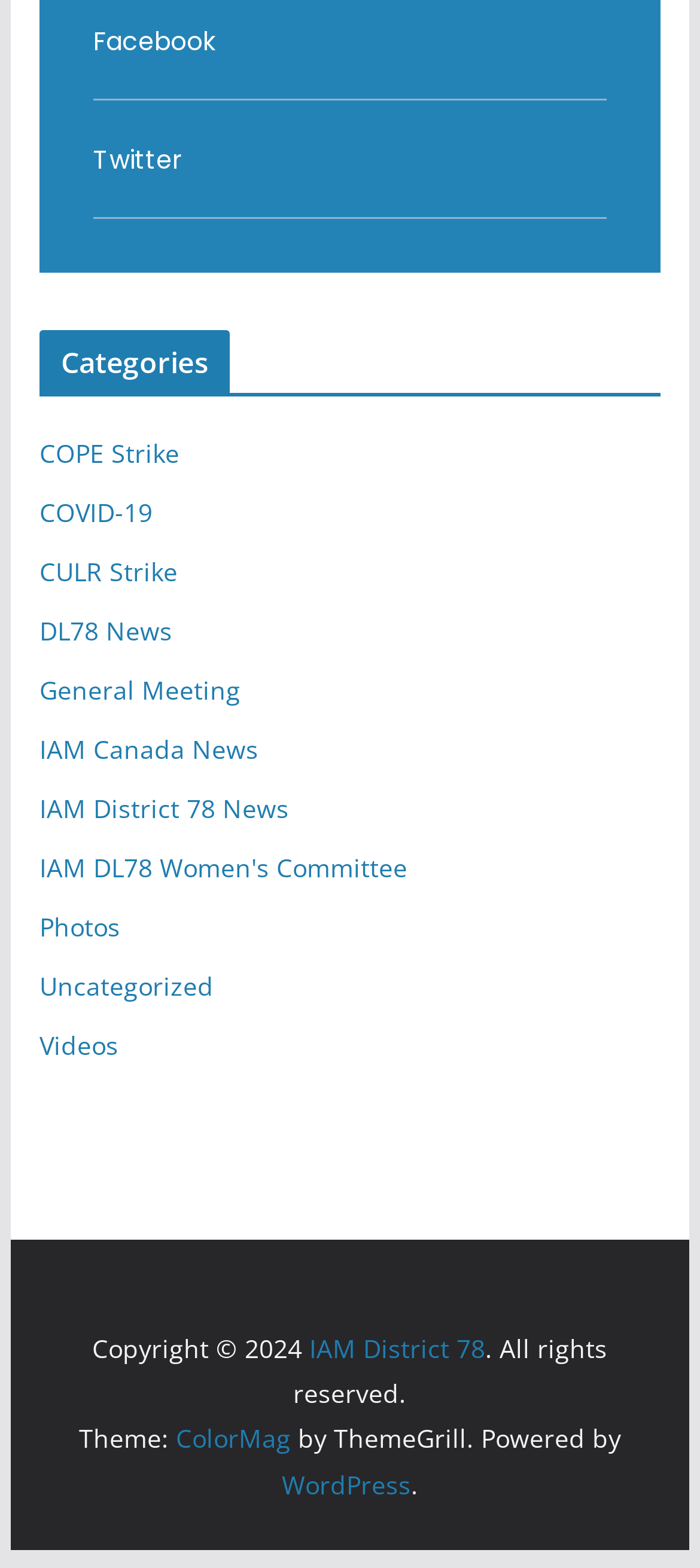Locate the bounding box coordinates of the element that should be clicked to fulfill the instruction: "Go to Facebook".

[0.133, 0.015, 0.307, 0.038]